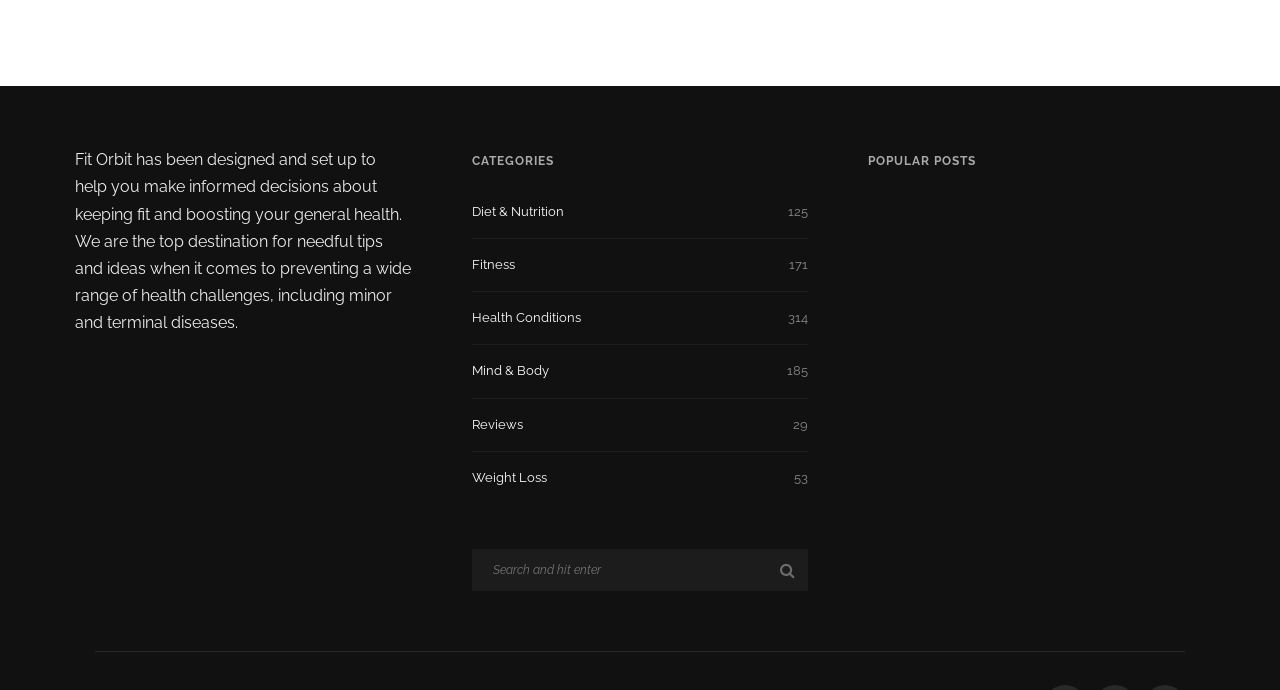Find the bounding box of the web element that fits this description: "Mind & Body185".

[0.368, 0.522, 0.631, 0.578]